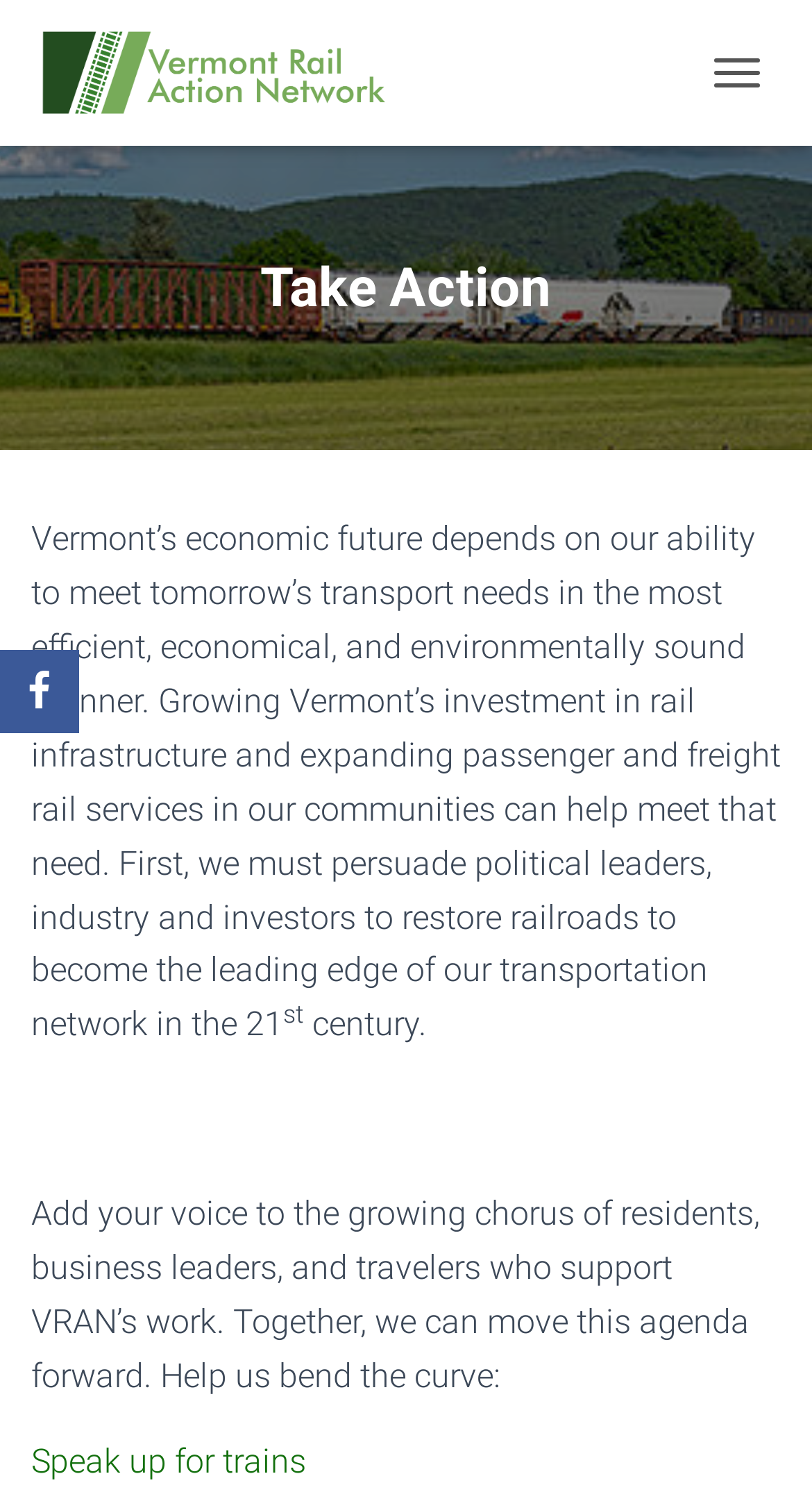Please find the bounding box for the following UI element description. Provide the coordinates in (top-left x, top-left y, bottom-right x, bottom-right y) format, with values between 0 and 1: aria-label="Facebook"

[0.0, 0.431, 0.097, 0.486]